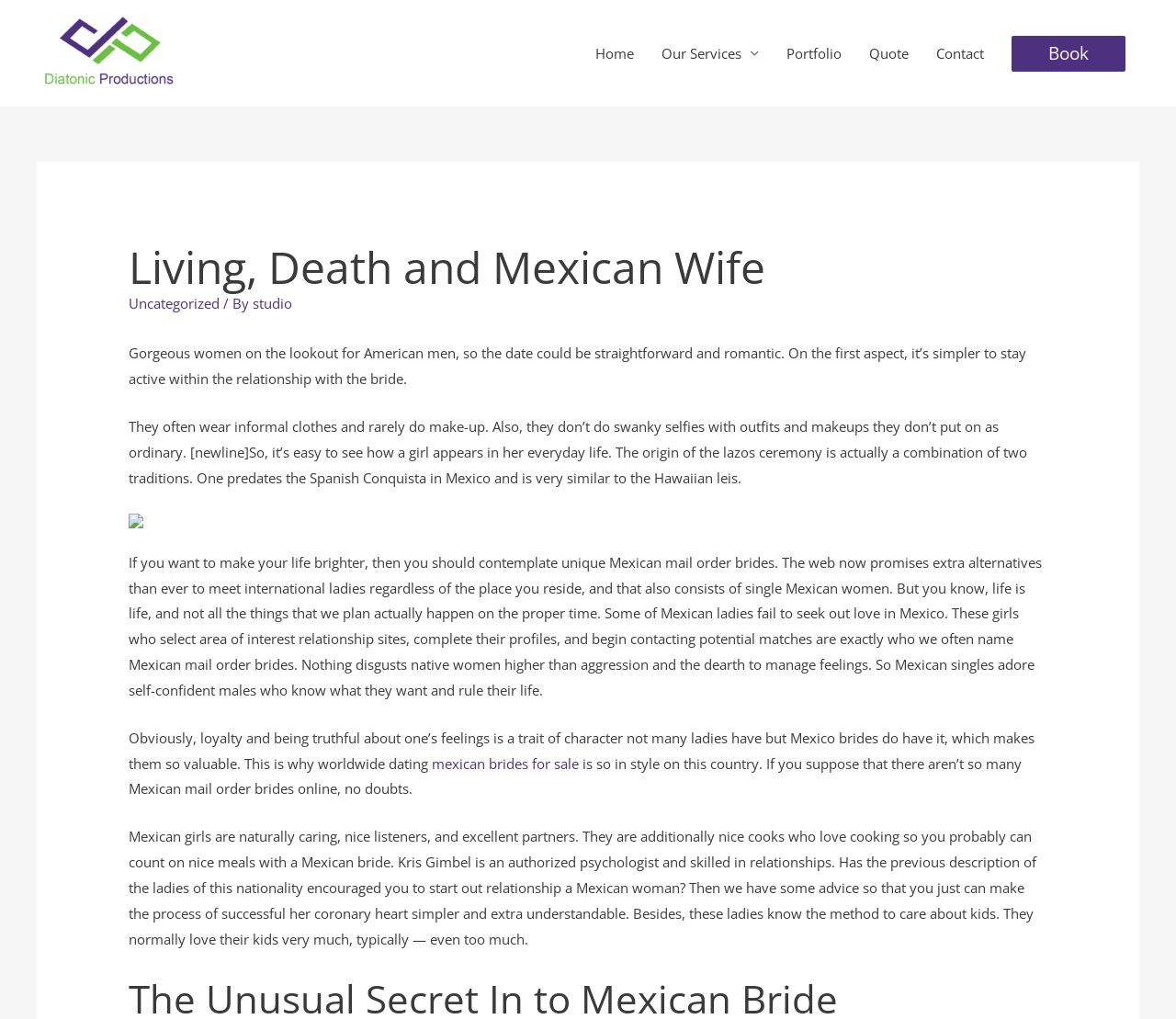Find the bounding box coordinates for the element described here: "alt="Diatonic Productions"".

[0.031, 0.041, 0.158, 0.06]